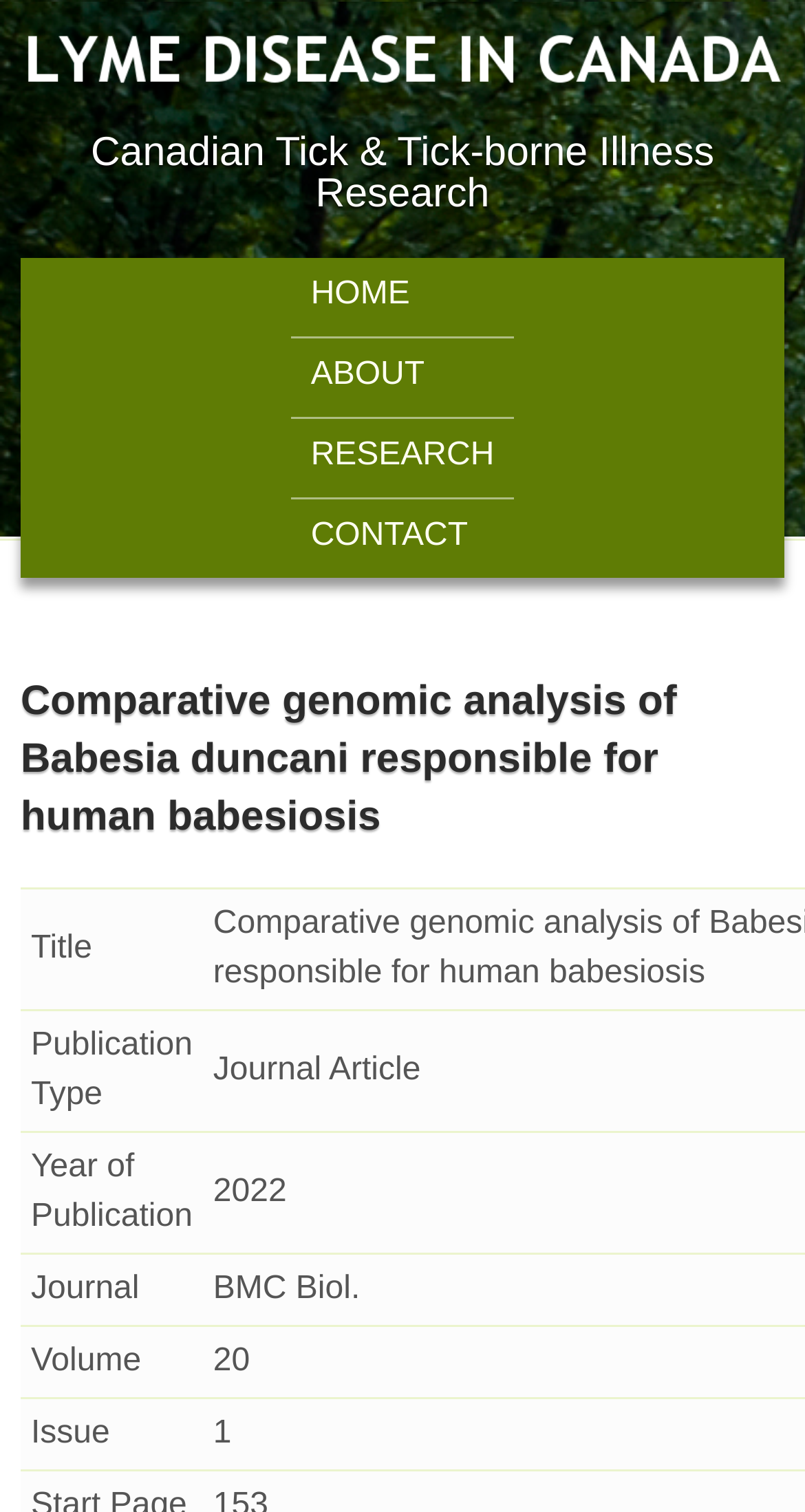Use a single word or phrase to respond to the question:
What is the name of the organization?

Canadian Tick & Tick-borne Illness Research